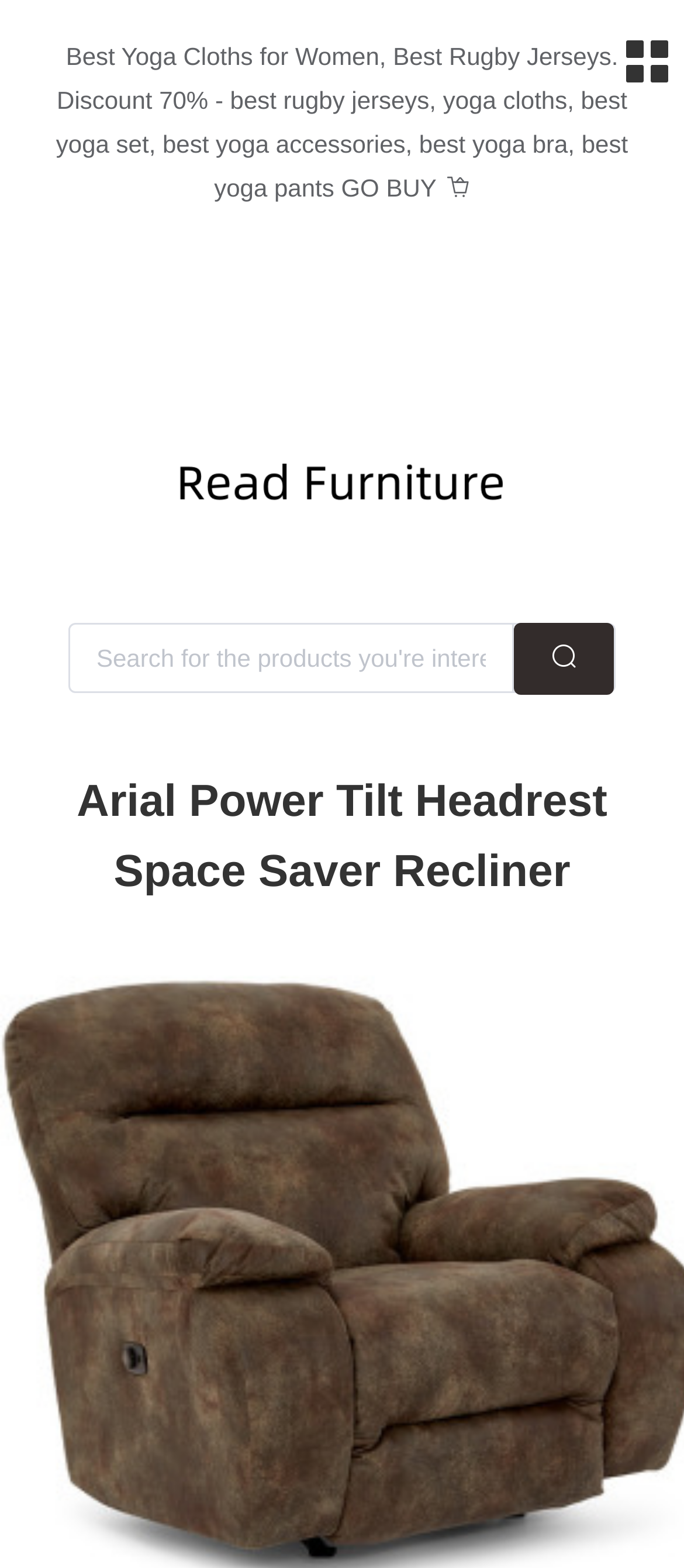Please find and report the primary heading text from the webpage.

Arial Power Tilt Headrest Space Saver Recliner